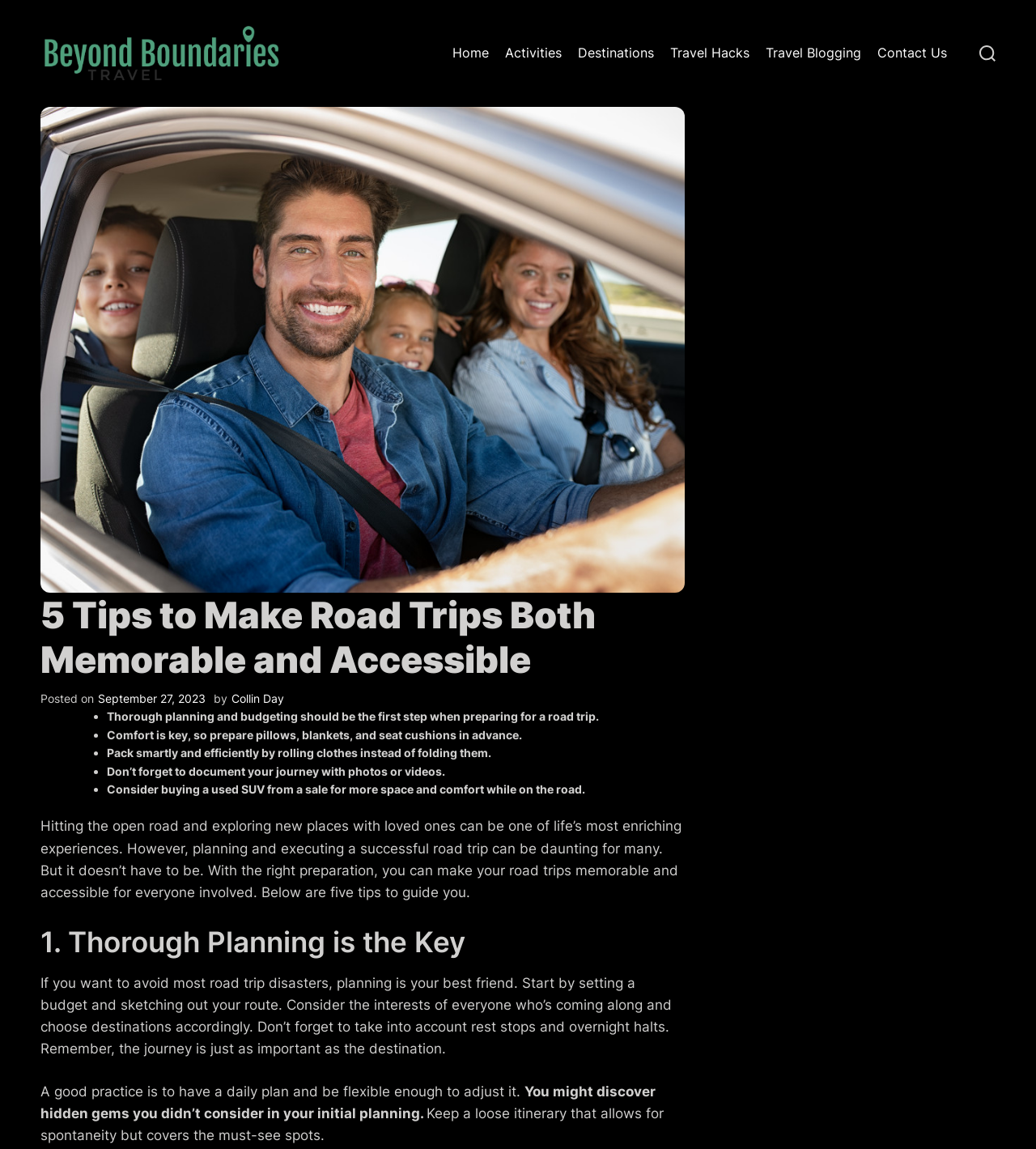Create a detailed summary of the webpage's content and design.

This webpage is about a guide to making road trips both memorable and accessible. At the top left corner, there is a logo of "Beyond Boundaries Travel" with a link to the website's homepage. Next to the logo, there is a navigation menu with links to different sections of the website, including "Home", "Activities", "Destinations", "Travel Hacks", "Travel Blogging", and "Contact Us". On the top right corner, there is a search button.

Below the navigation menu, there is a large image with a heading "5 Tips to Make Road Trips Both Memorable and Accessible" and a subheading "Posted on September 27, 2023 by Collin Day". The image takes up most of the width of the page and is positioned near the top.

Under the image, there are five tips listed in bullet points, each with a brief description. The tips are: thorough planning and budgeting, preparing comfort items, packing smartly, documenting the journey, and considering buying a used SUV for more space and comfort.

Below the list of tips, there is a paragraph of text that introduces the importance of planning and executing a successful road trip. The text is followed by a heading "1. Thorough Planning is the Key" and several paragraphs of text that elaborate on the importance of planning, including setting a budget, sketching out a route, and being flexible with the itinerary.